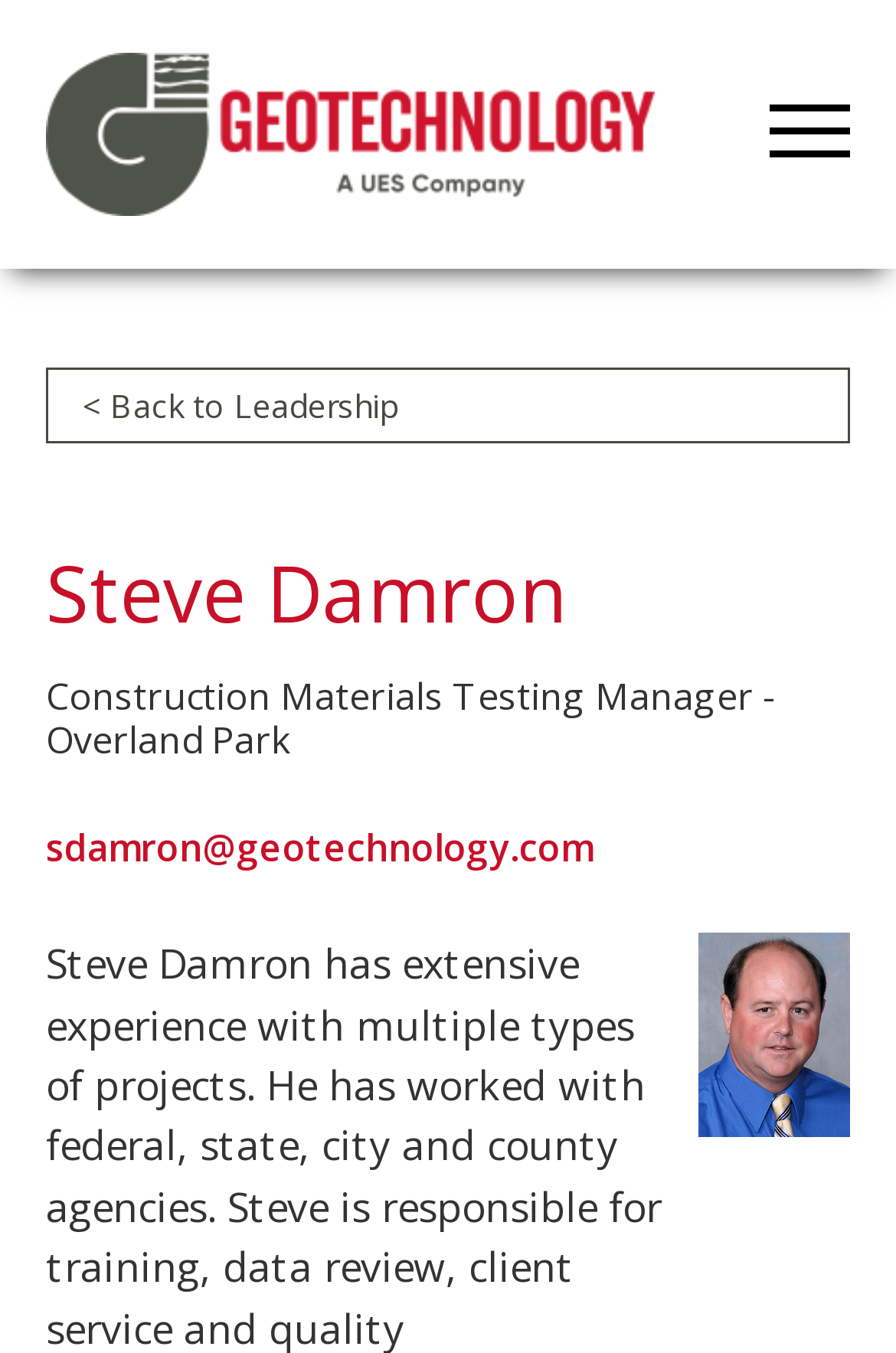Show the bounding box coordinates for the HTML element described as: "alt="Geotechnology, LLC"".

[0.051, 0.039, 0.731, 0.159]